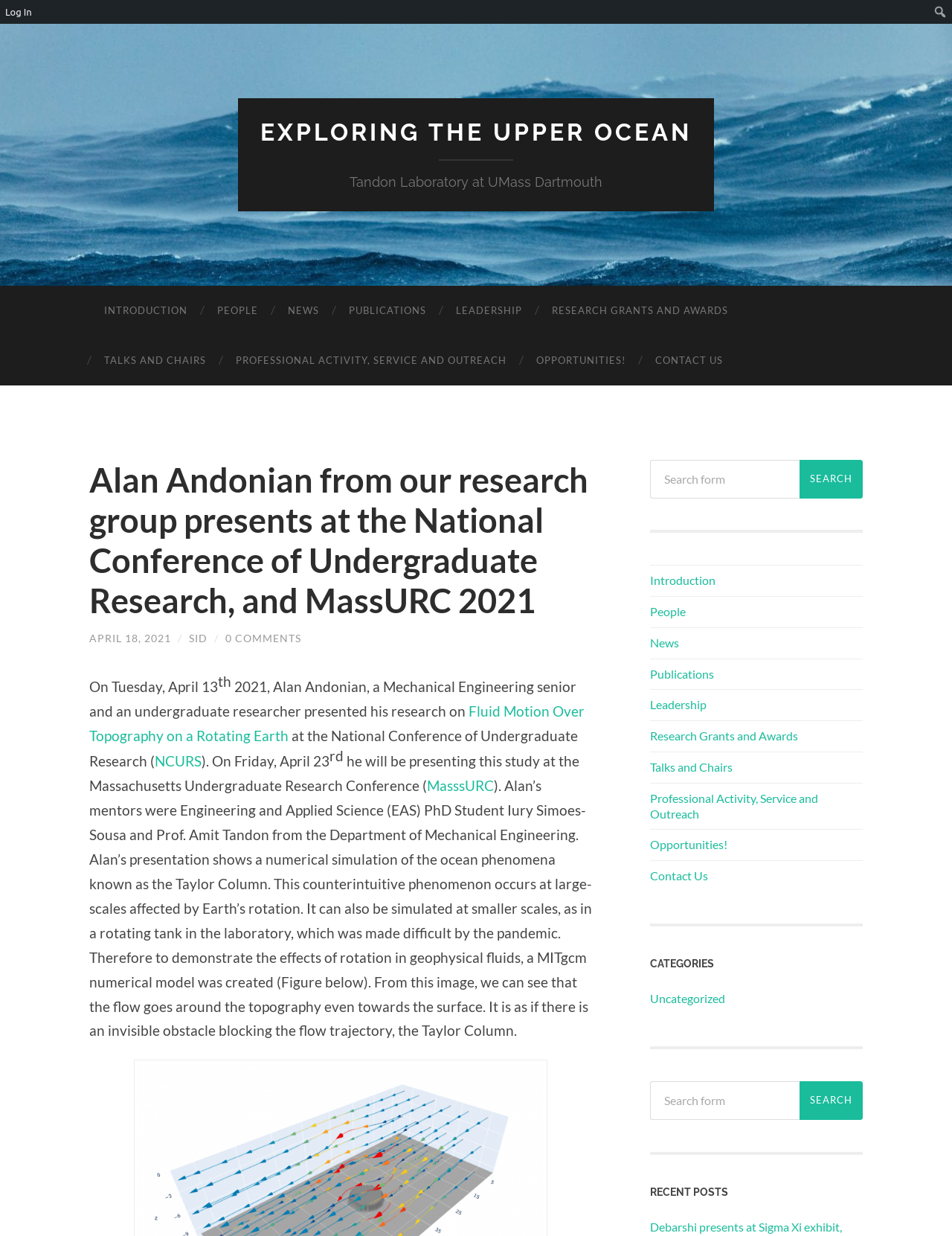Refer to the image and provide an in-depth answer to the question: 
What is the name of the conference where Alan Andonian presented his research?

I found the answer by reading the text that describes Alan Andonian's presentation, which mentions that he presented his research at the 'National Conference of Undergraduate Research (NCURS)'.